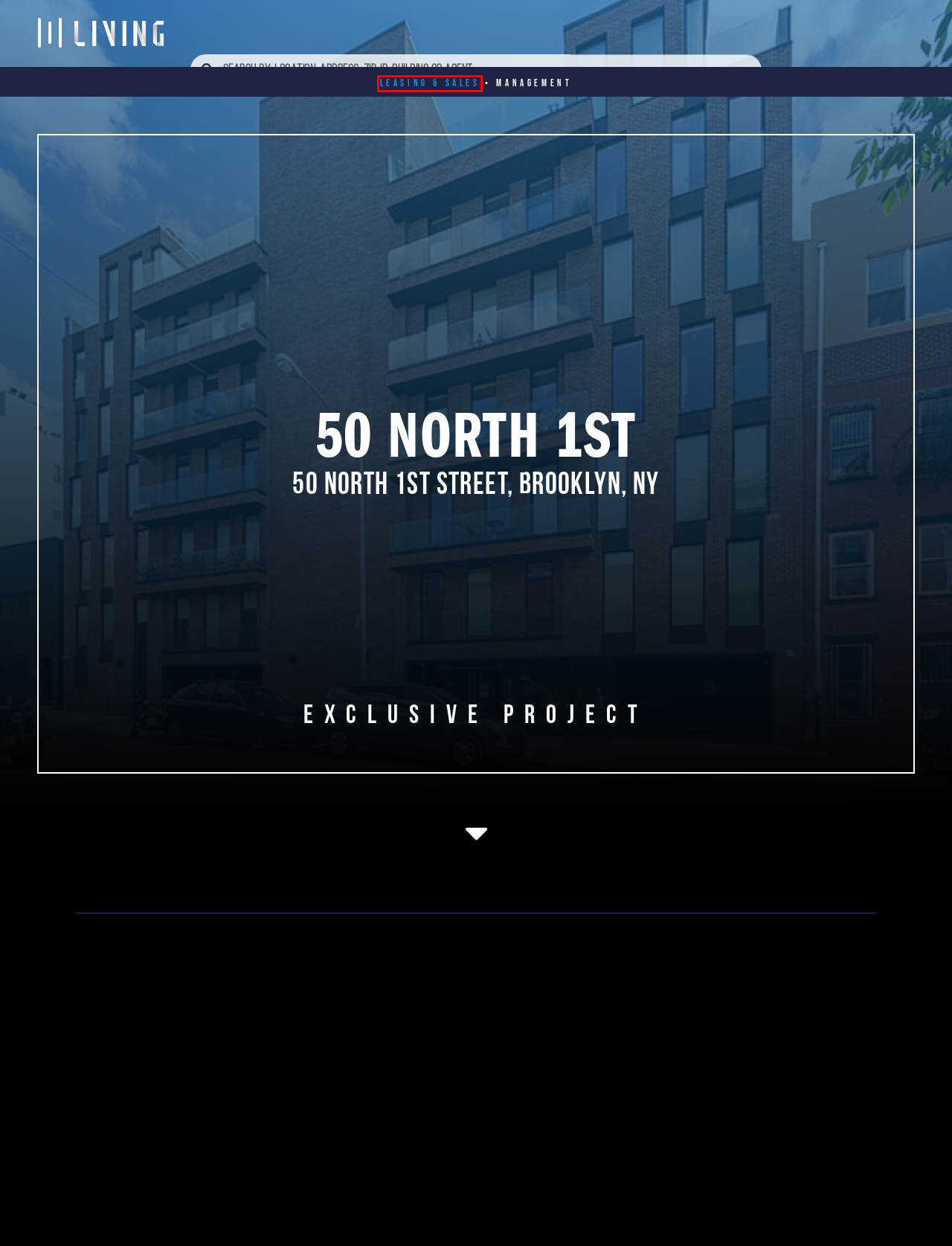Given a screenshot of a webpage with a red bounding box highlighting a UI element, determine which webpage description best matches the new webpage that appears after clicking the highlighted element. Here are the candidates:
A. Resources - Living New York
B. Management Services - Living New York
C. Search Properties - Living New York
D. 50 N 1st St | 50 | 50 N 1st St, Brooklyn, NY 11249, USA
E. List With Us - Living New York
F. Leasing & Sales - Living New York
G. Press & Communications - Living New York
H. Management - Living New York

F